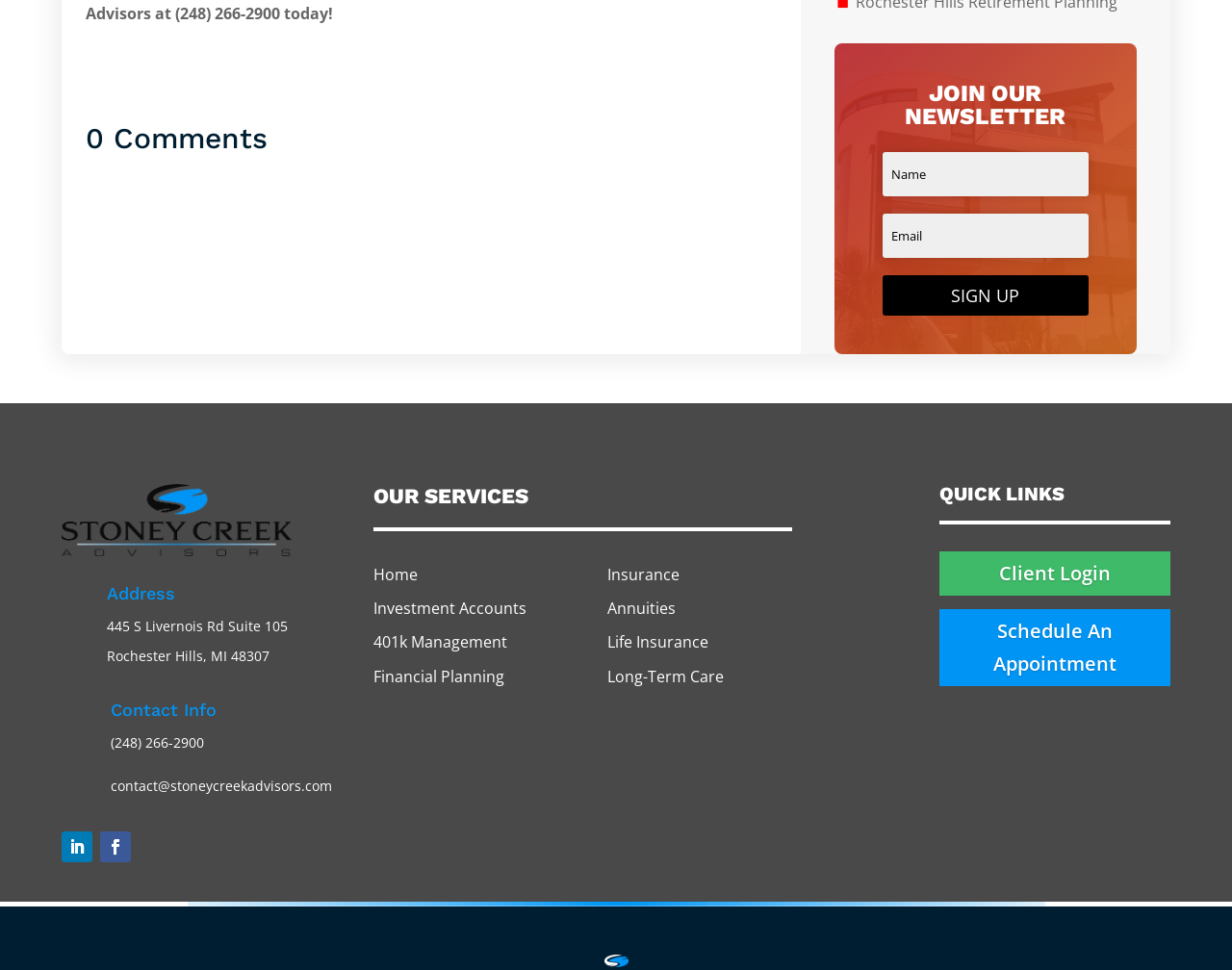With reference to the screenshot, provide a detailed response to the question below:
What is the company's location?

I found the company's location by looking at the 'Address' section, which is located in a LayoutTable element. The location is provided as a link with the text 'Rochester Hills, MI 48307'.